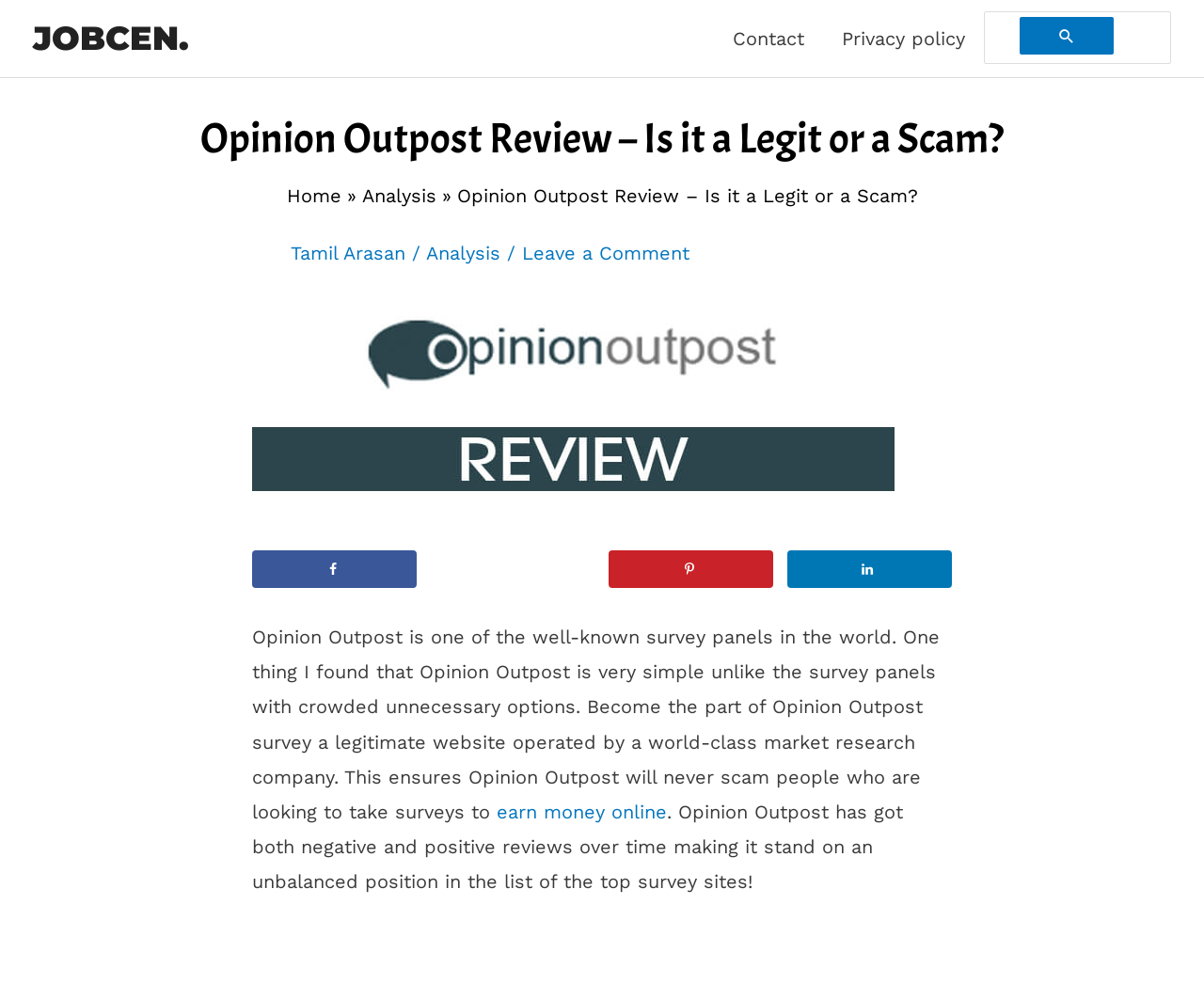Locate the bounding box coordinates of the clickable area to execute the instruction: "Share on Facebook". Provide the coordinates as four float numbers between 0 and 1, represented as [left, top, right, bottom].

[0.21, 0.55, 0.346, 0.588]